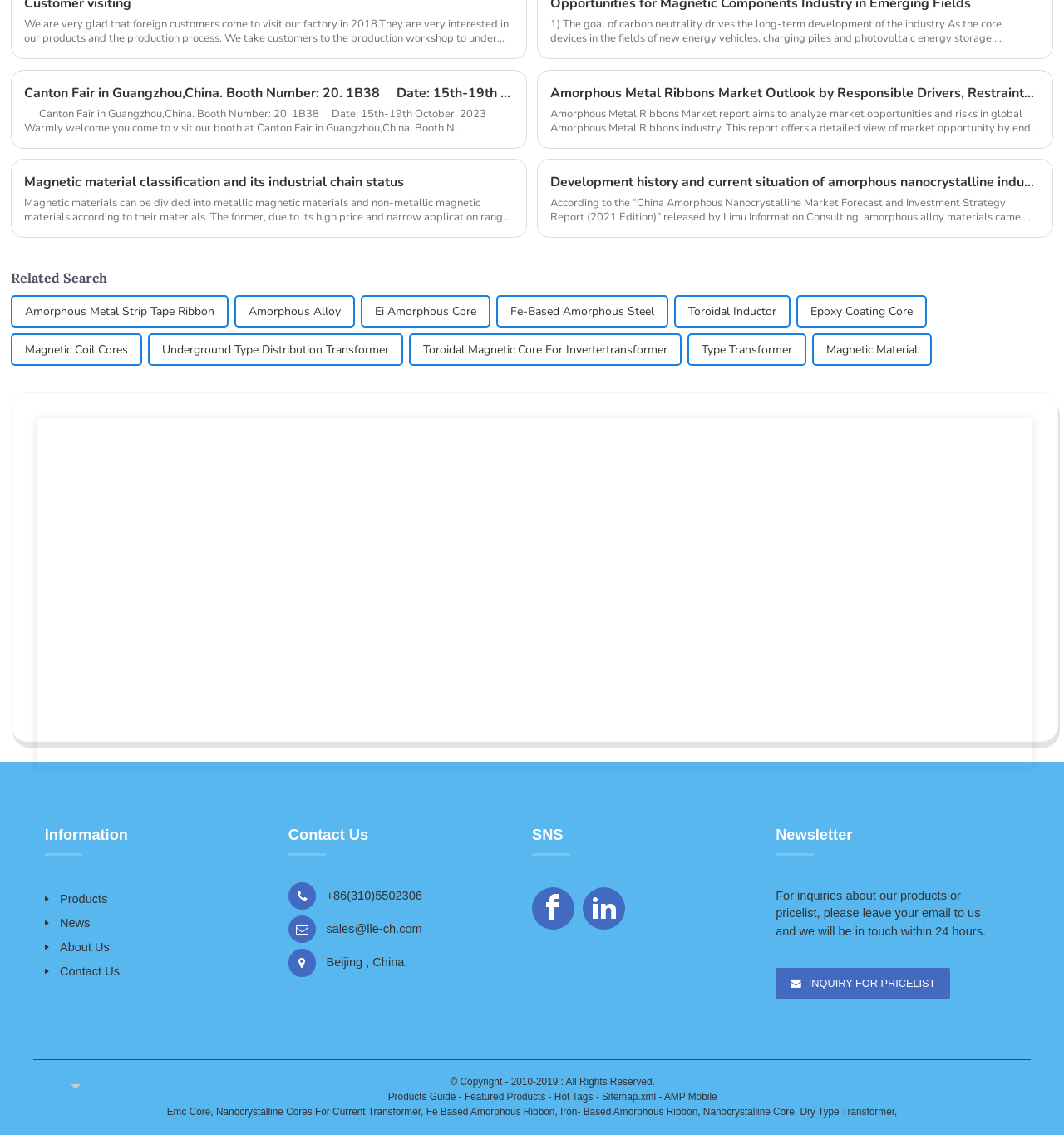From the element description Iron- Based Amorphous Ribbon, predict the bounding box coordinates of the UI element. The coordinates must be specified in the format (top-left x, top-left y, bottom-right x, bottom-right y) and should be within the 0 to 1 range.

[0.527, 0.974, 0.656, 0.984]